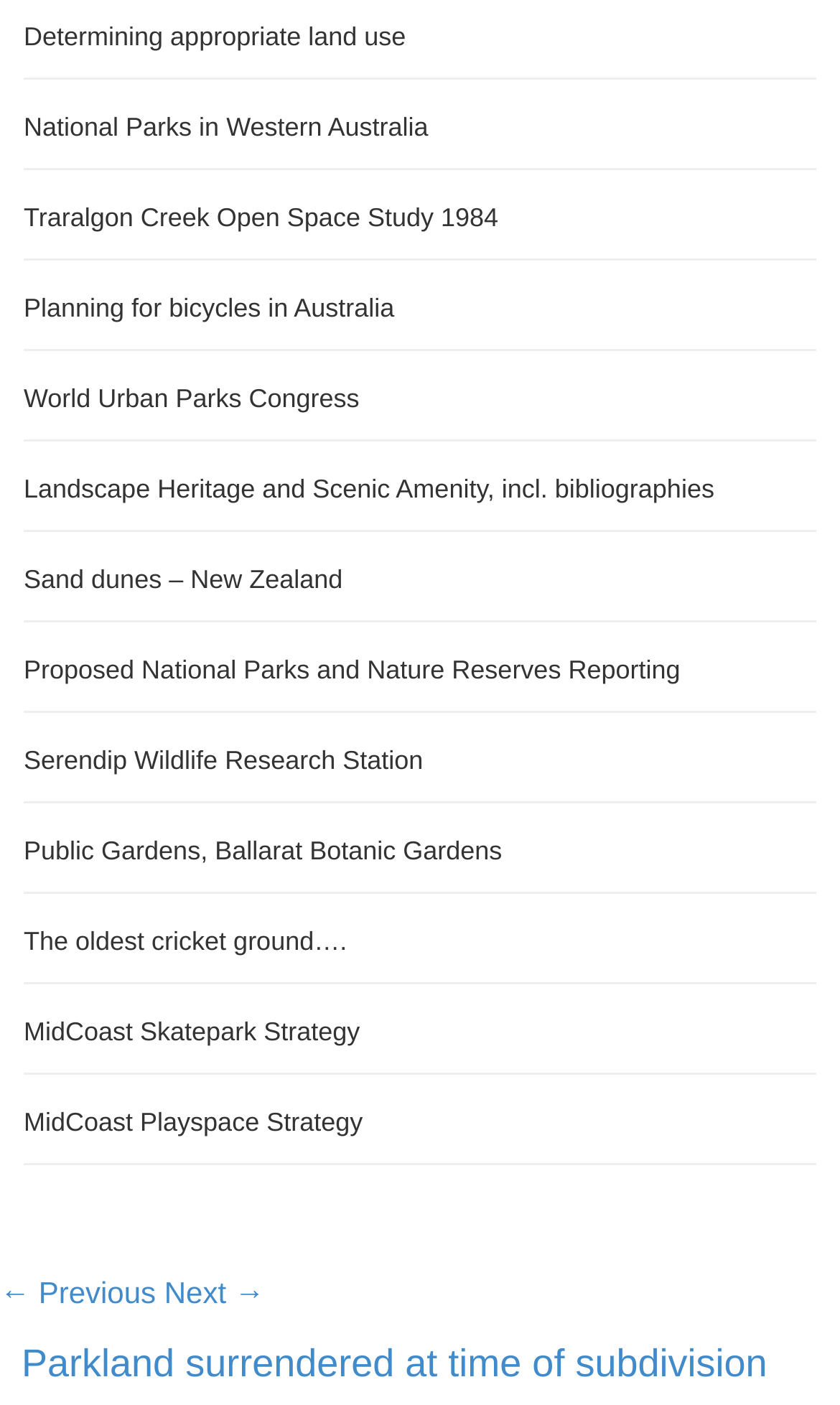Respond to the question below with a single word or phrase: How many links are on this webpage?

26